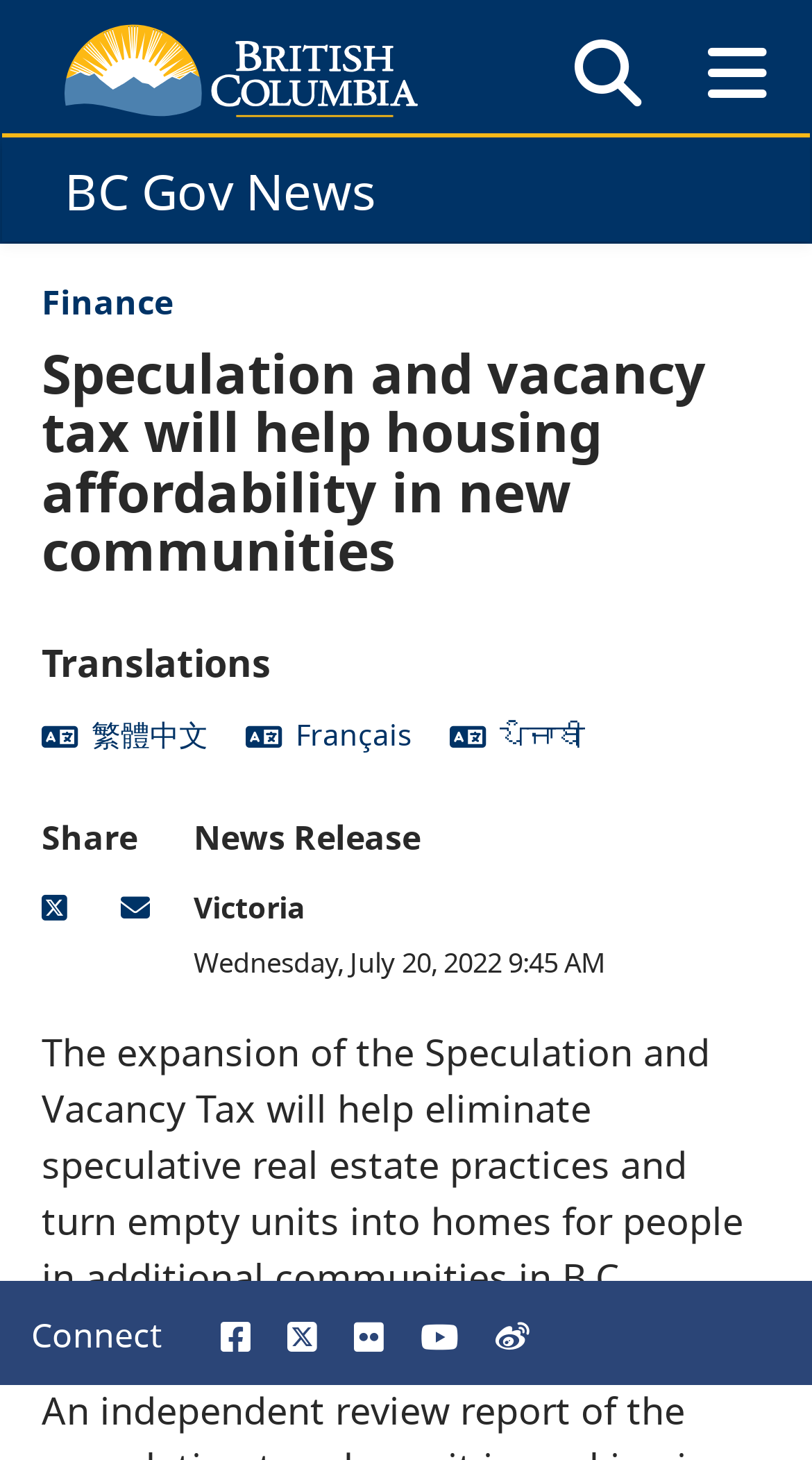Write an exhaustive caption that covers the webpage's main aspects.

This webpage is about the expansion of the Speculation and Vacancy Tax in British Columbia, Canada, and its impact on housing affordability. At the top left corner, there is a link to the "Government of B.C." with an accompanying image. Next to it is a heading "BC Gov News". Below these elements, there is a heading "Finance" with a link to it. 

The main content of the webpage is divided into sections. The first section has a heading "Speculation and vacancy tax will help housing affordability in new communities" and a paragraph of text that summarizes the expansion of the tax and its benefits. This section is located at the top center of the page.

To the right of the main content, there are three links for translations to "繁體中文", "Français", and "ਪੰਜਾਬੀ". Below these links, there is a section with a heading "Share" that contains links to share the content on various platforms. 

Further down, there is a section with a heading "News Release" that includes a heading "Victoria" and a static text with the date and time "Wednesday, July 20, 2022 9:45 AM". 

At the bottom of the page, there is a section with a heading "Connect" that contains links to various social media platforms, including Facebook, X, Flickr, YouTube, and Weibo. There is also a link to "VIEW ALL SOCIAL MEDIA" at the bottom right corner of the page.